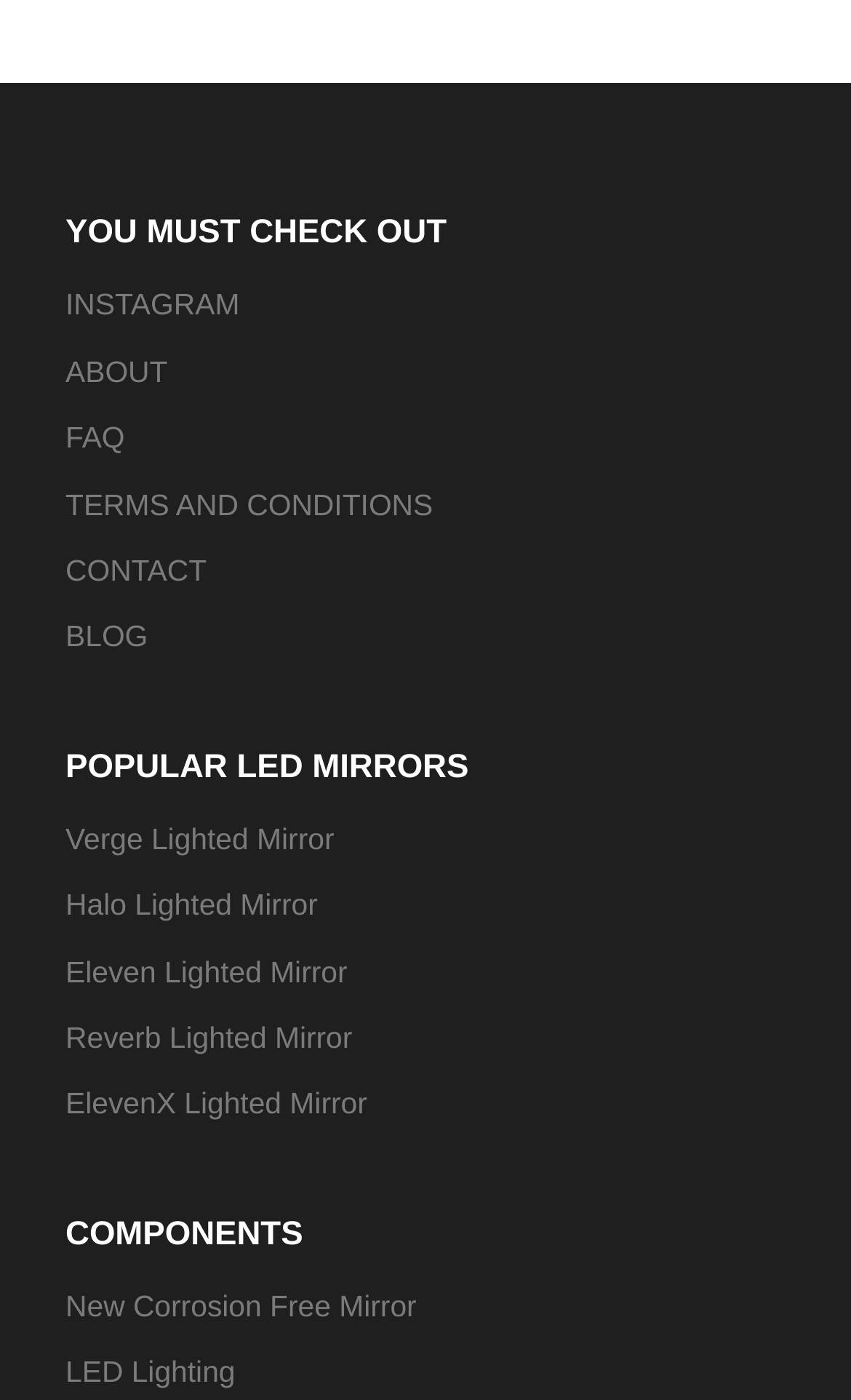Find the bounding box coordinates of the UI element according to this description: "BLOG".

[0.077, 0.443, 0.174, 0.467]